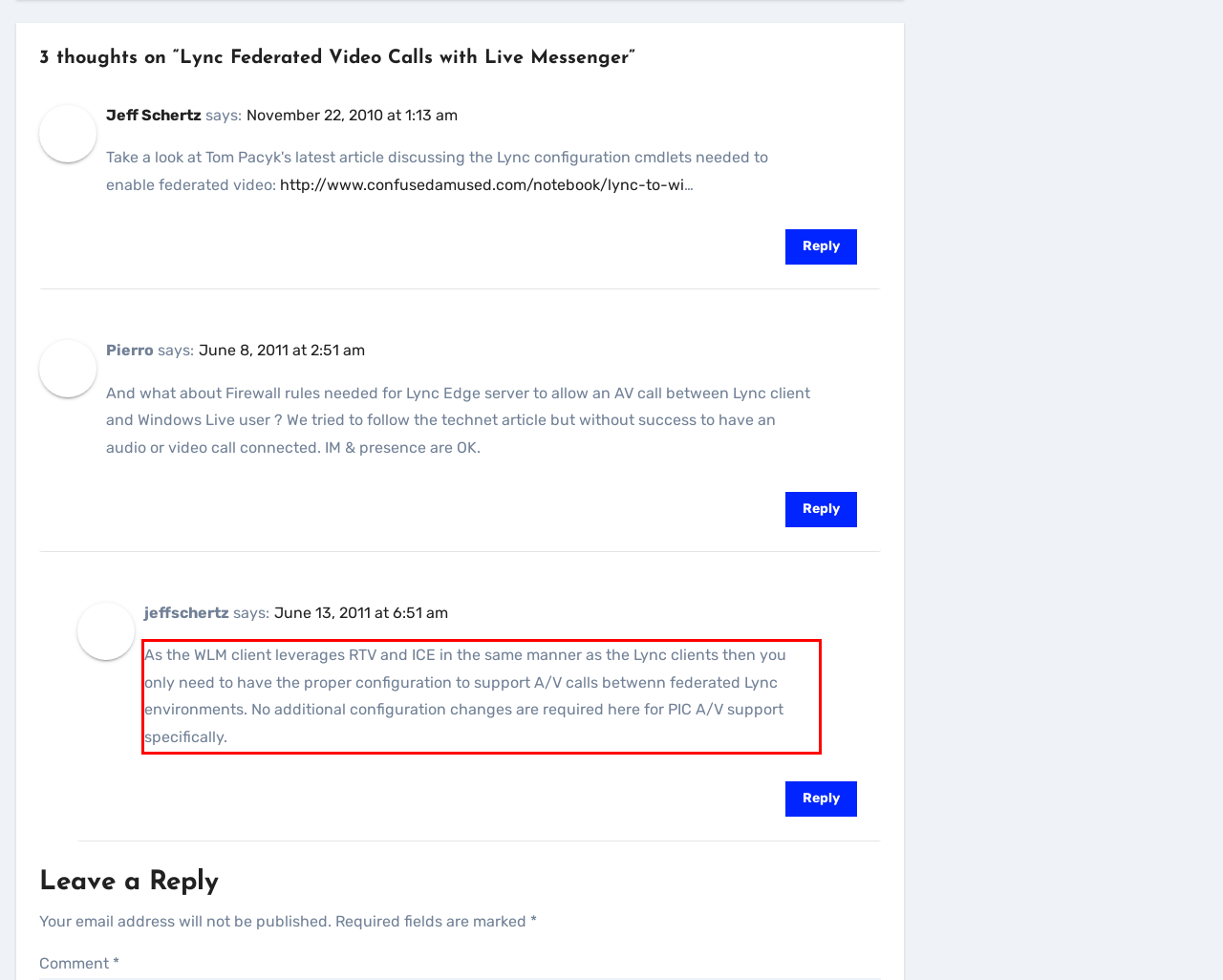In the screenshot of the webpage, find the red bounding box and perform OCR to obtain the text content restricted within this red bounding box.

As the WLM client leverages RTV and ICE in the same manner as the Lync clients then you only need to have the proper configuration to support A/V calls betwenn federated Lync environments. No additional configuration changes are required here for PIC A/V support specifically.